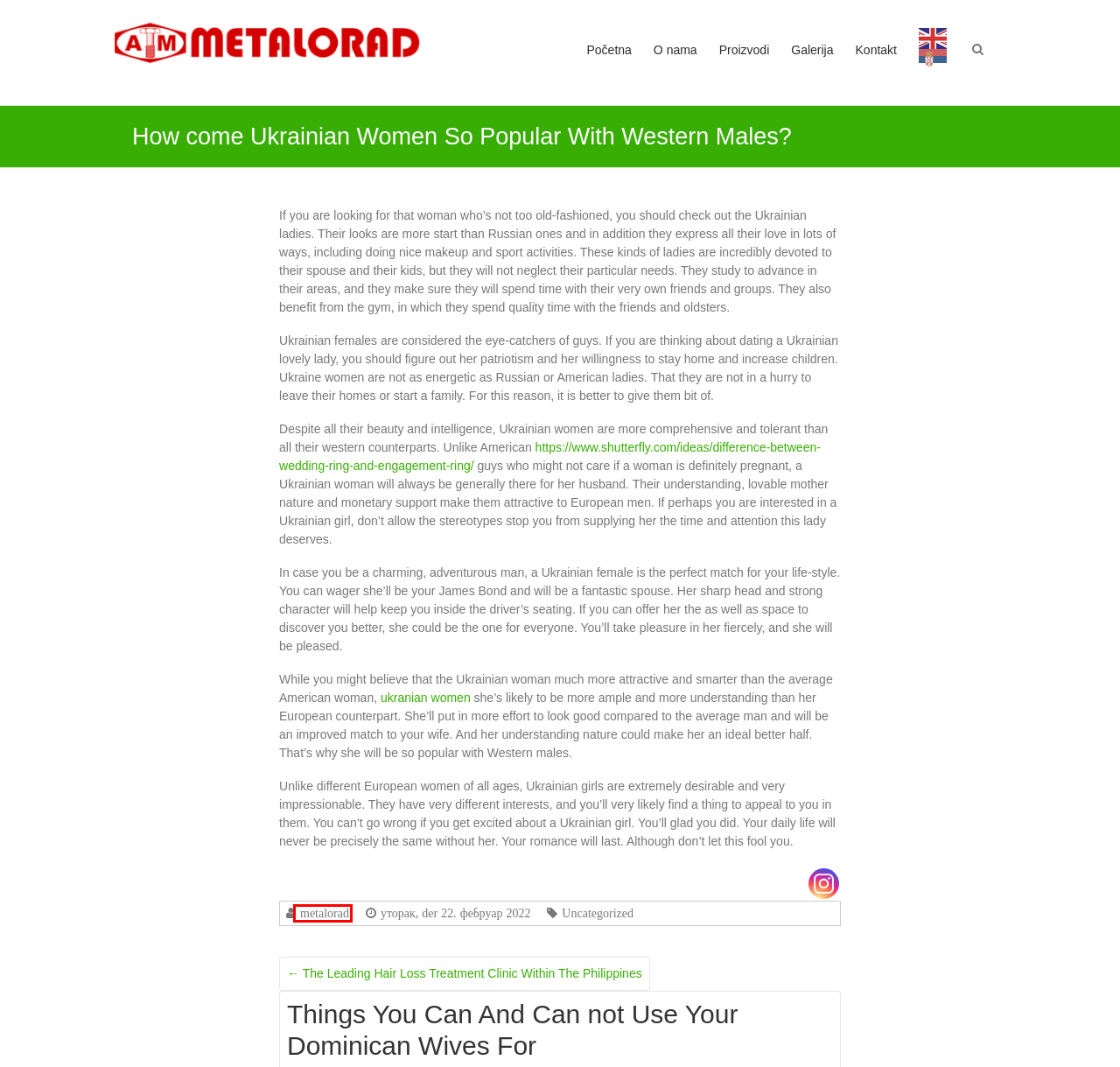Observe the provided screenshot of a webpage with a red bounding box around a specific UI element. Choose the webpage description that best fits the new webpage after you click on the highlighted element. These are your options:
A. Proizvodi - Metalorad Valjevo
B. Galerija - Metalorad Valjevo
C. O nama - Metalorad Valjevo
D. Obrada metala i proizvodnja linija za proizvodnju peleta - Metalorad Valjevo
E. Uncategorized Archives - Metalorad Valjevo
F. The Real Beauty of Russian Women - RussianWomenSites
G. Blog Tool, Publishing Platform, and CMS – WordPress.org
H. metalorad, Author at Metalorad Valjevo

H